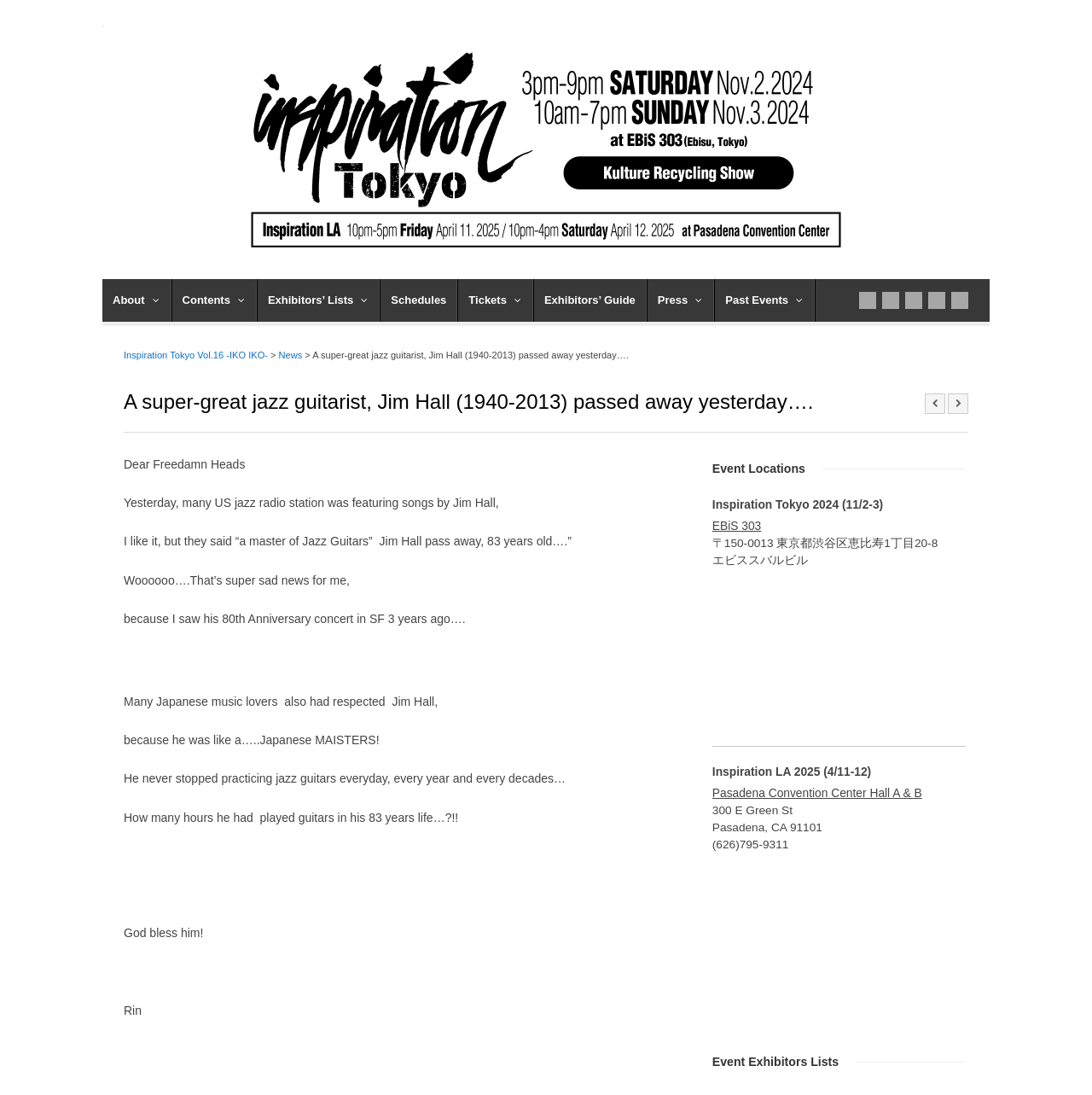Please identify the bounding box coordinates of the element that needs to be clicked to perform the following instruction: "View the 'Event Locations' section".

[0.652, 0.415, 0.884, 0.442]